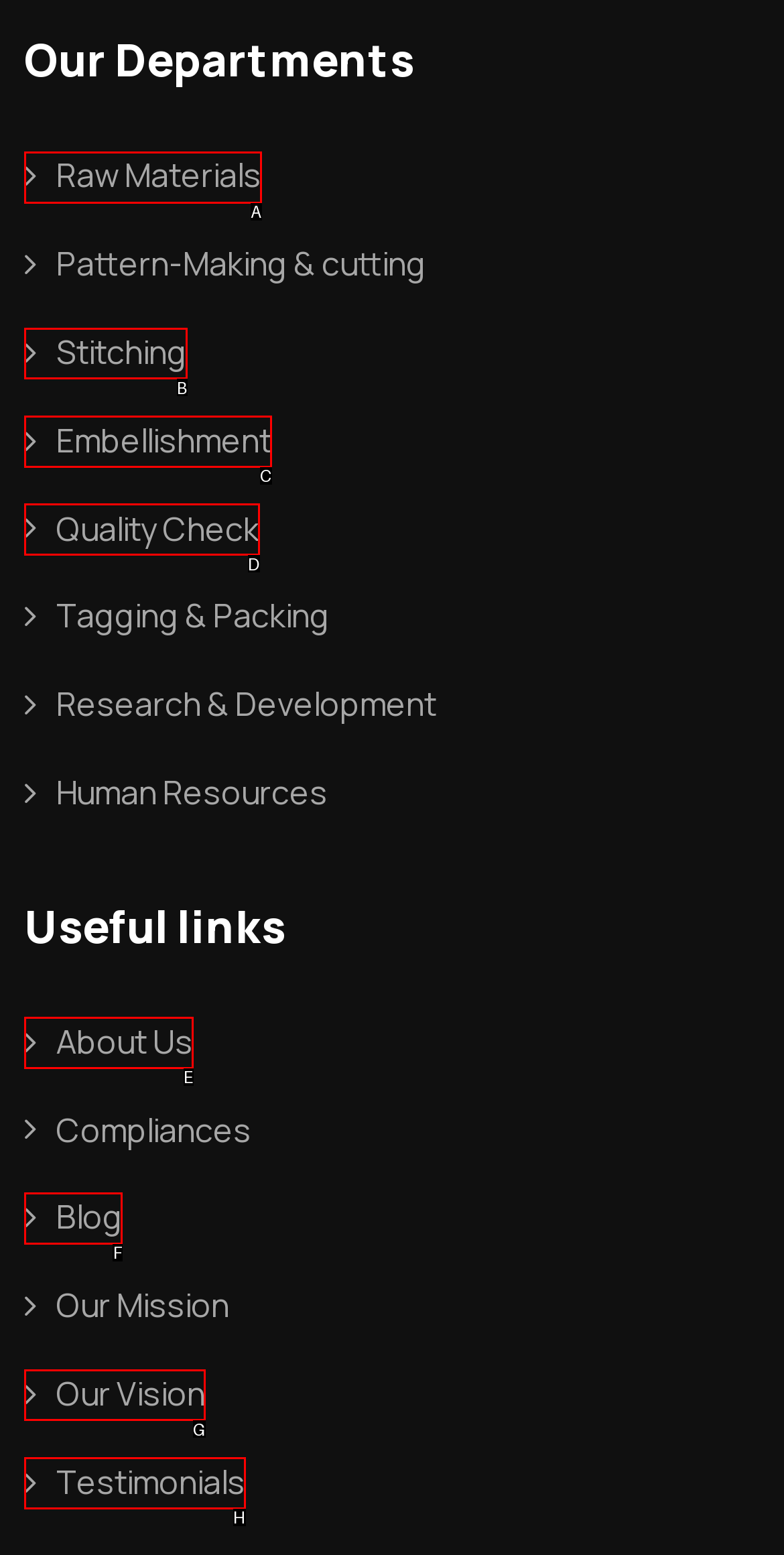Among the marked elements in the screenshot, which letter corresponds to the UI element needed for the task: Check the company's blog?

F